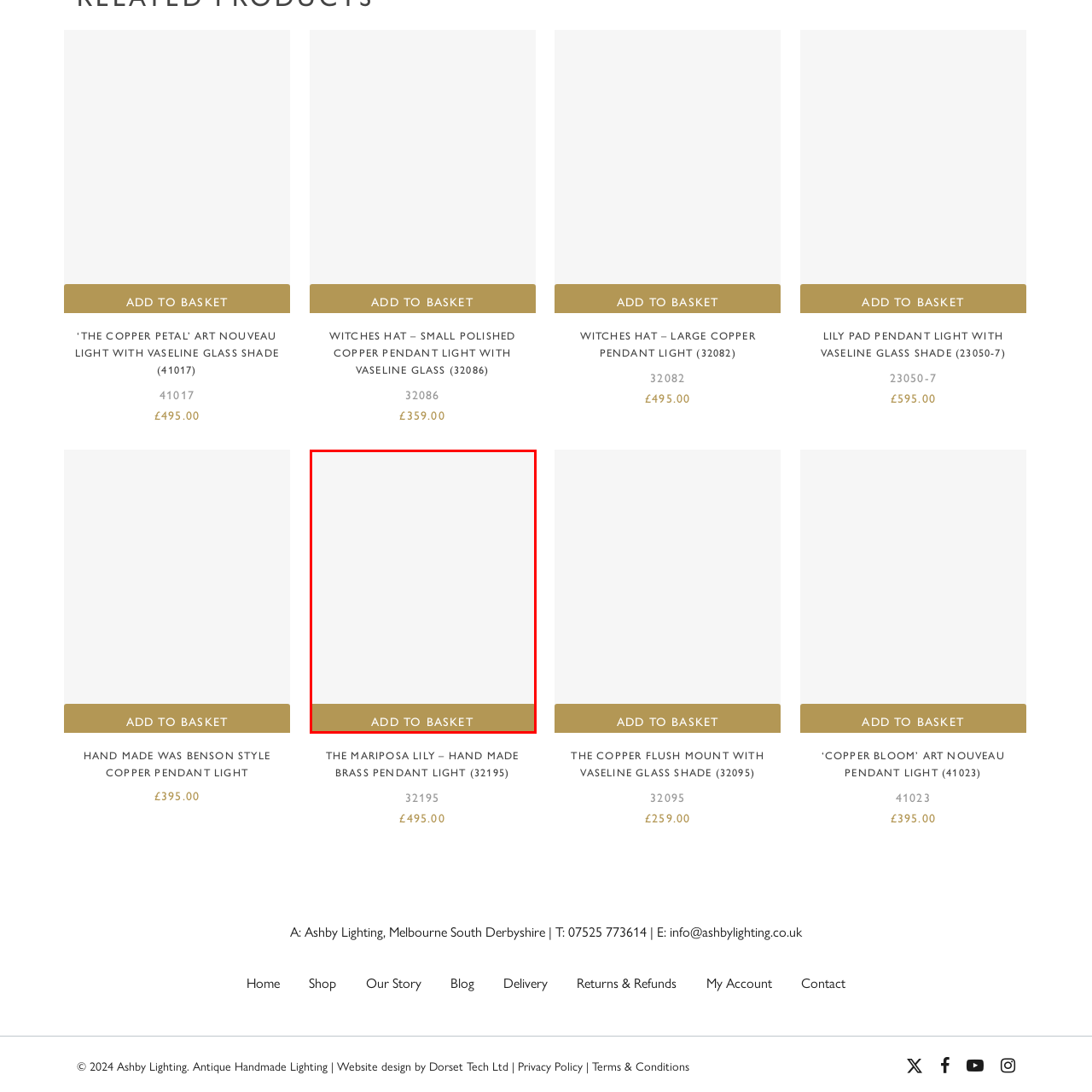What is the price range of the light fixtures?
Examine the red-bounded area in the image carefully and respond to the question with as much detail as possible.

The prices mentioned in the image, £395.00 and £495.00, suggest that the light fixtures being showcased are premium products with a higher price point, indicating a focus on quality and craftsmanship.